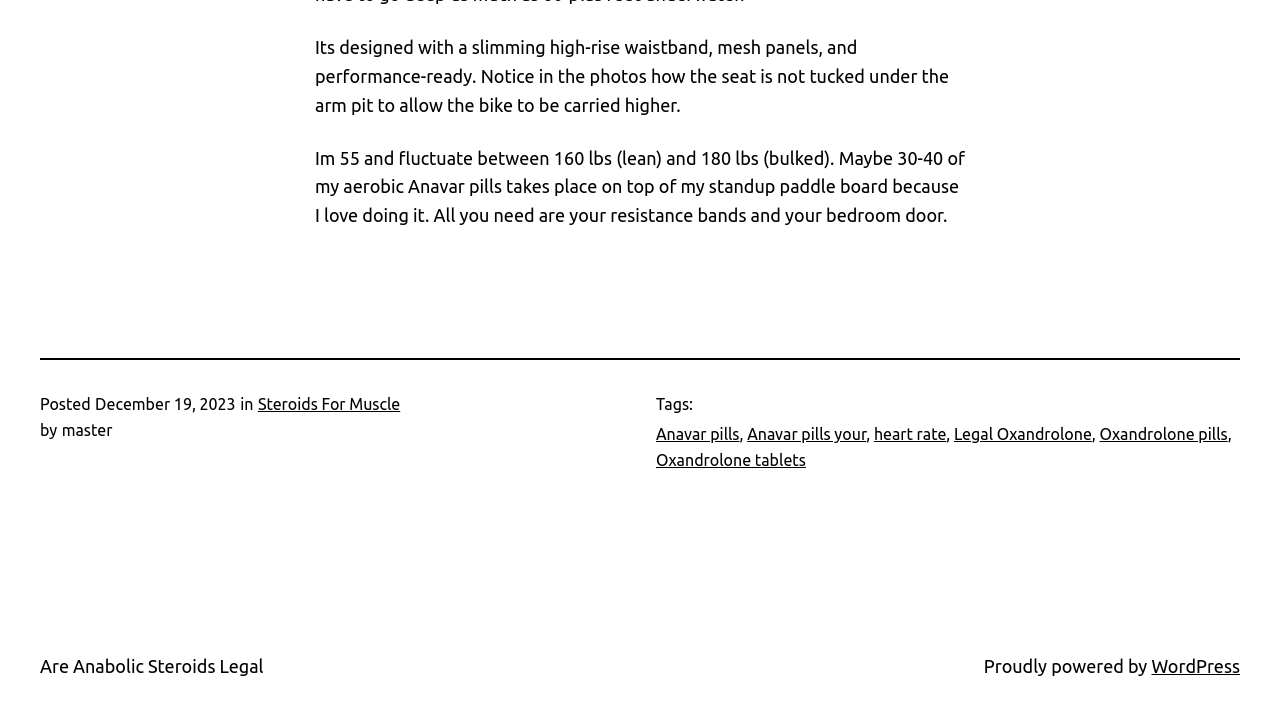How many tags are mentioned in the post?
Give a thorough and detailed response to the question.

The tags mentioned in the post are 'Anavar pills', 'Anavar pills your', 'heart rate', 'Legal Oxandrolone', and 'Oxandrolone pills'. There are a total of 5 tags mentioned.